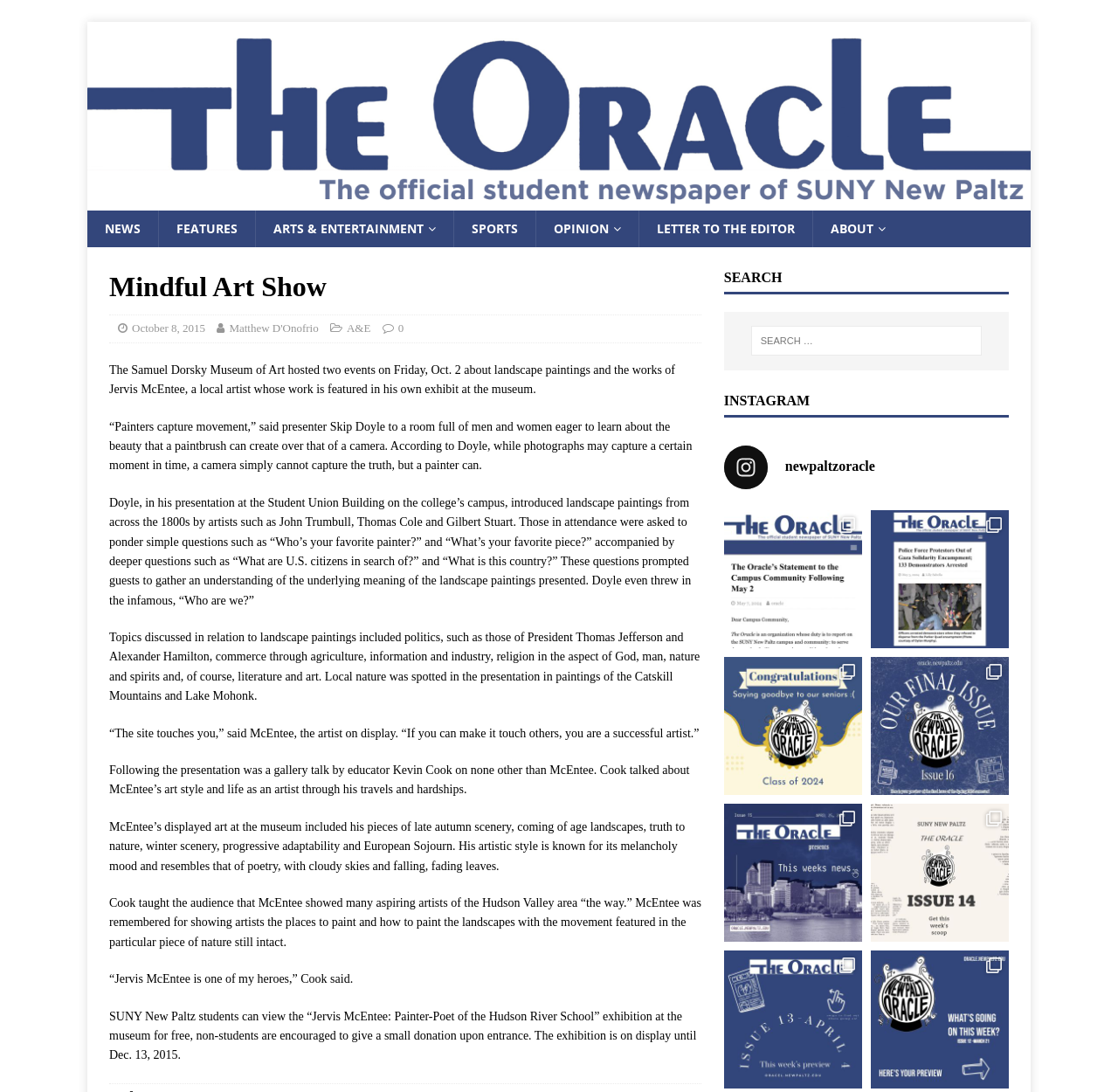Examine the image and give a thorough answer to the following question:
What is the name of the college campus where the presentation took place?

The article mentions that the presentation by Skip Doyle took place at the Student Union Building on the college’s campus, which is SUNY New Paltz.